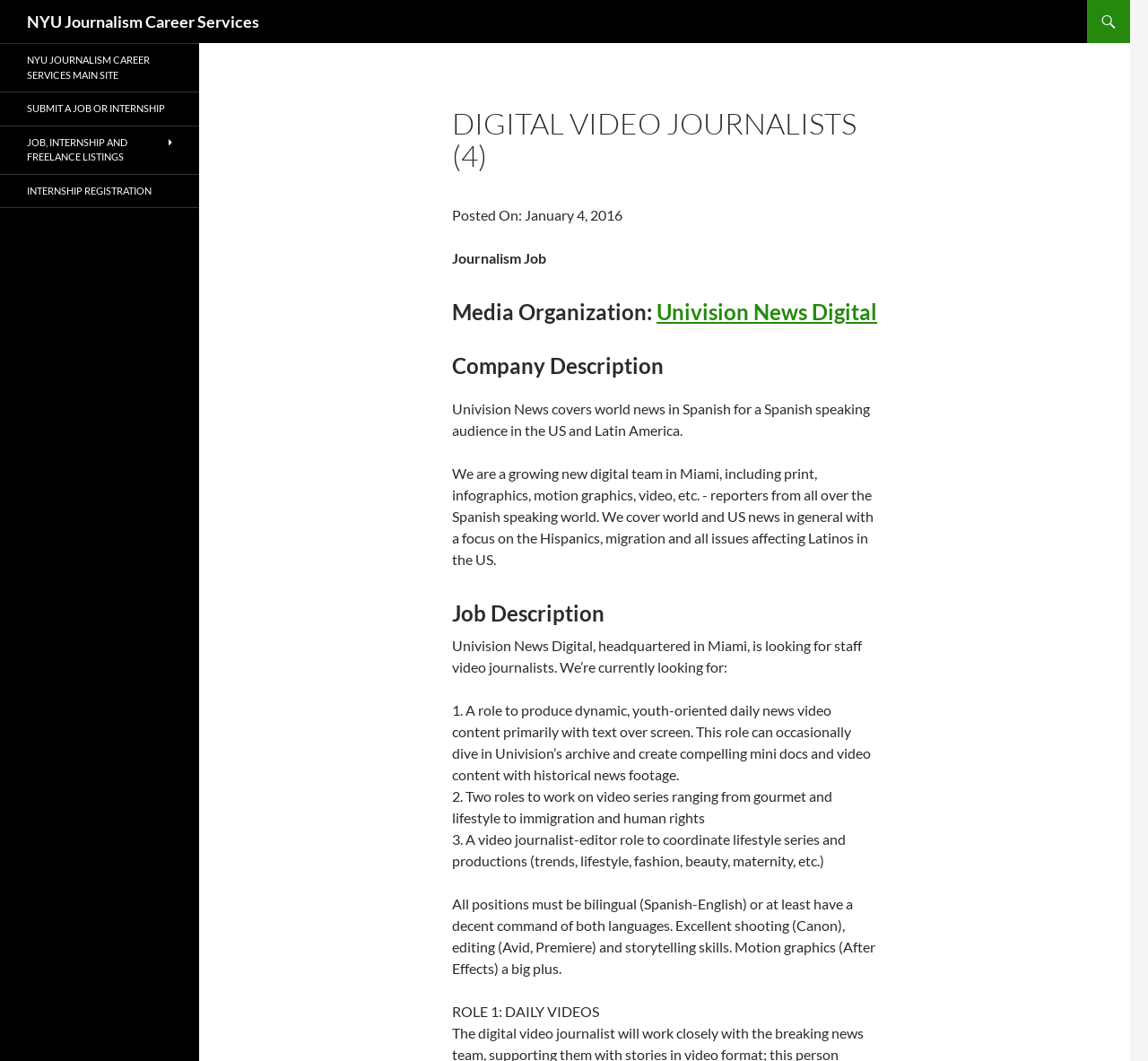Determine the bounding box of the UI component based on this description: "Job, Internship and Freelance Listings". The bounding box coordinates should be four float values between 0 and 1, i.e., [left, top, right, bottom].

[0.0, 0.119, 0.173, 0.164]